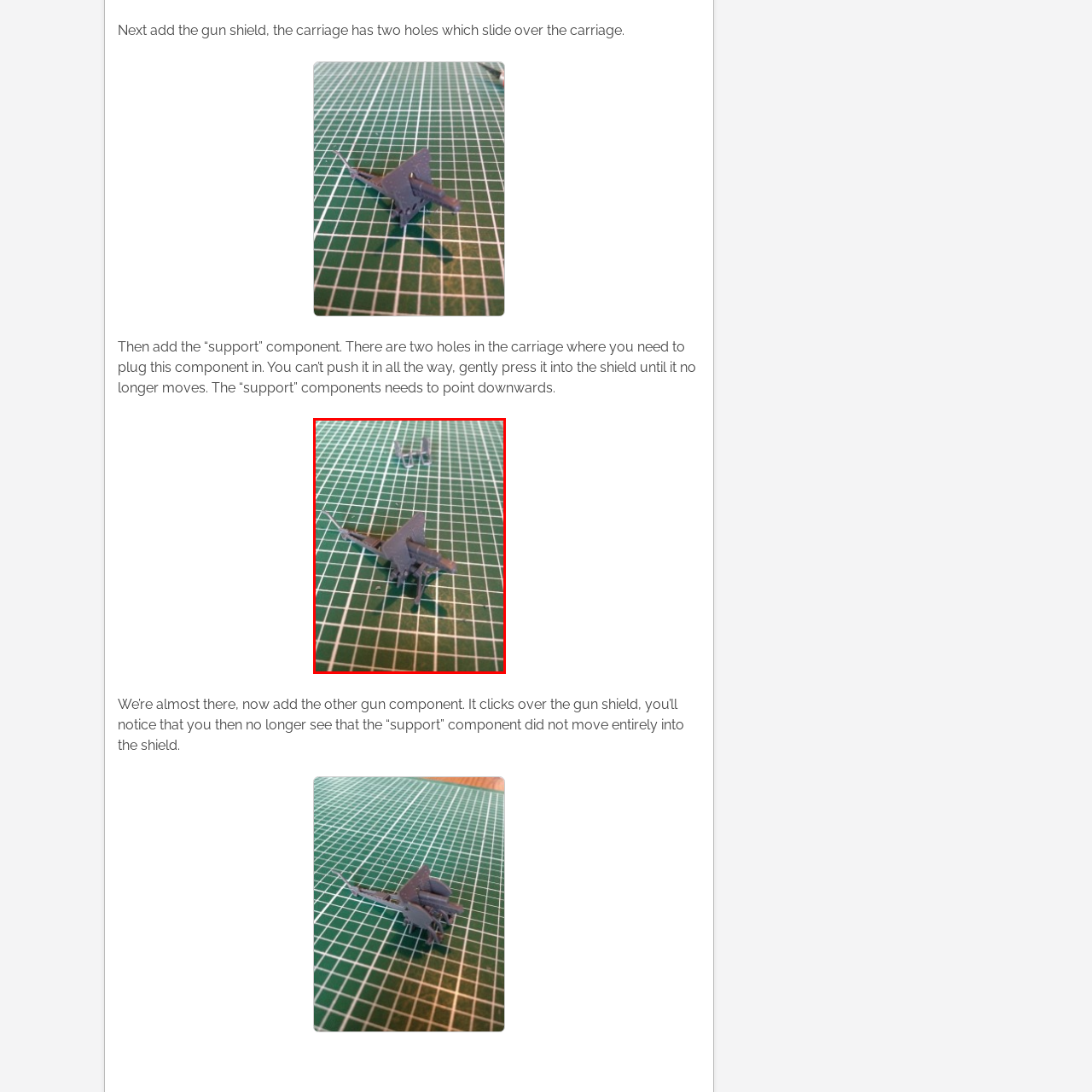Direct your attention to the red-outlined image and answer the question in a word or phrase: What is the likely purpose of the separate component in the background?

Support structure